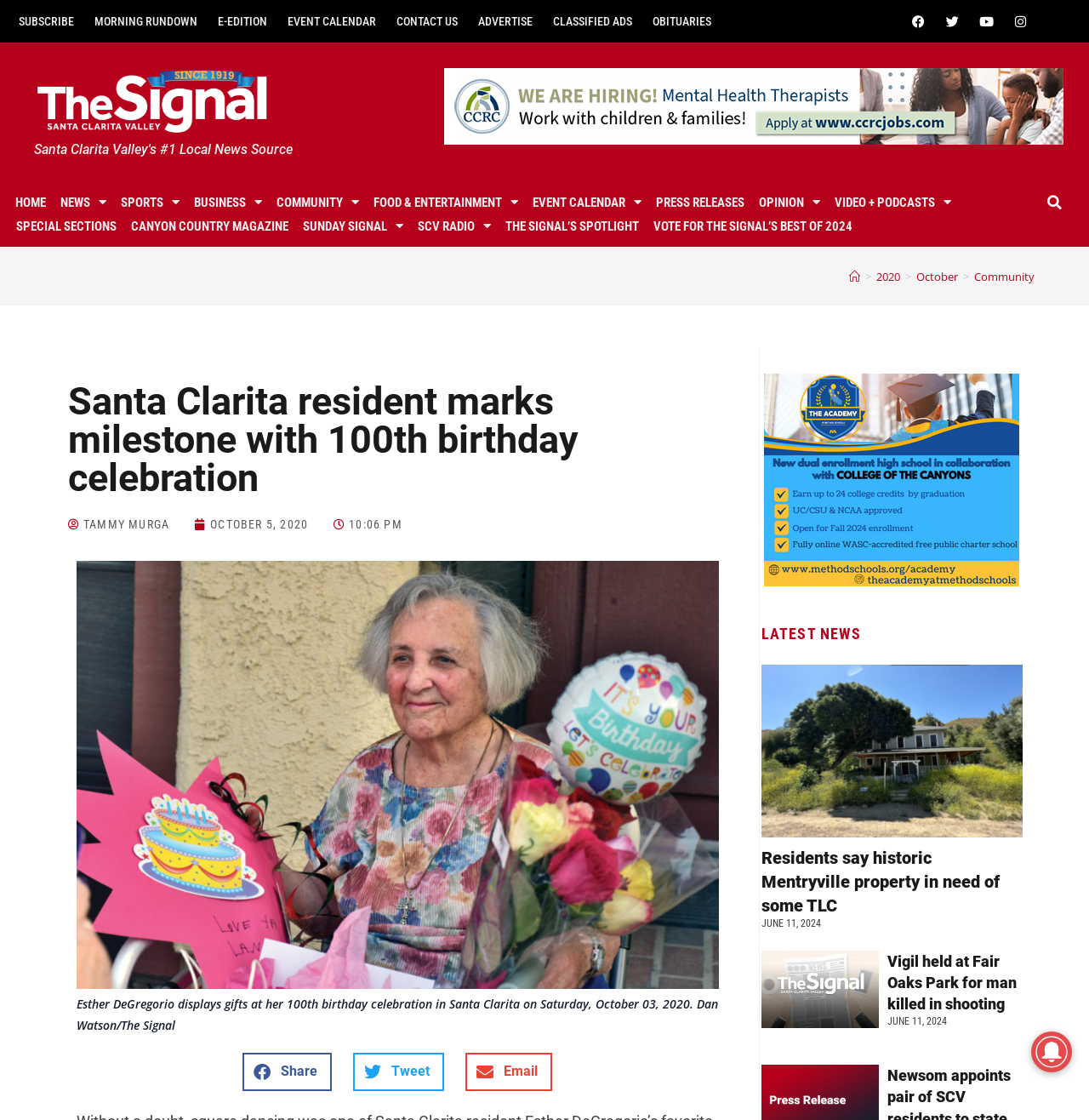Pinpoint the bounding box coordinates of the clickable element needed to complete the instruction: "Search for something". The coordinates should be provided as four float numbers between 0 and 1: [left, top, right, bottom].

[0.951, 0.17, 0.985, 0.192]